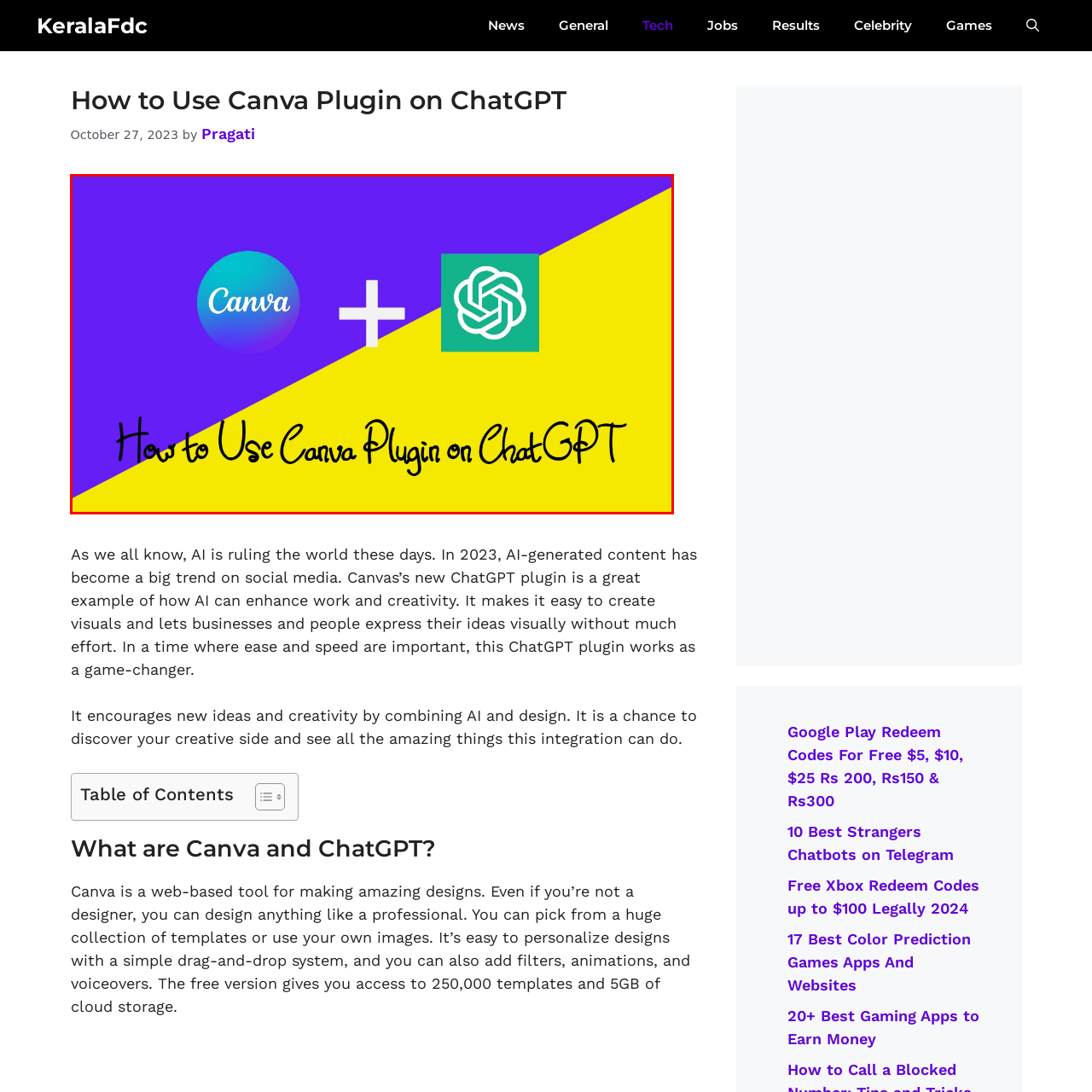Offer an in-depth caption for the image content enclosed by the red border.

The image titled "How to Use Canva Plugin on ChatGPT" features a vibrant and colorful design that effectively captures the essence of combining two powerful tools: Canva and ChatGPT. On the left, the Canva logo, presented in a circular format with a gradient blue background, signifies creativity and user-friendly design. Contrasted against this, on the right lies ChatGPT's logo, depicted in a green square, symbolizing advanced AI technology. 

A bold, playful "+" symbol in the center emphasizes the seamless integration of these two platforms, highlighting the collaborative potential of AI and design. Below this striking visual, the text "How to Use Canva Plugin on ChatGPT" is artistically scripted in an engaging black font, inviting readers to explore how to enhance their creative processes using this innovative plugin. The background is divided into a dynamic color scheme of purple and yellow, creating an eye-catching visual that draws attention and conveys a sense of fun and modernity in digital creativity.